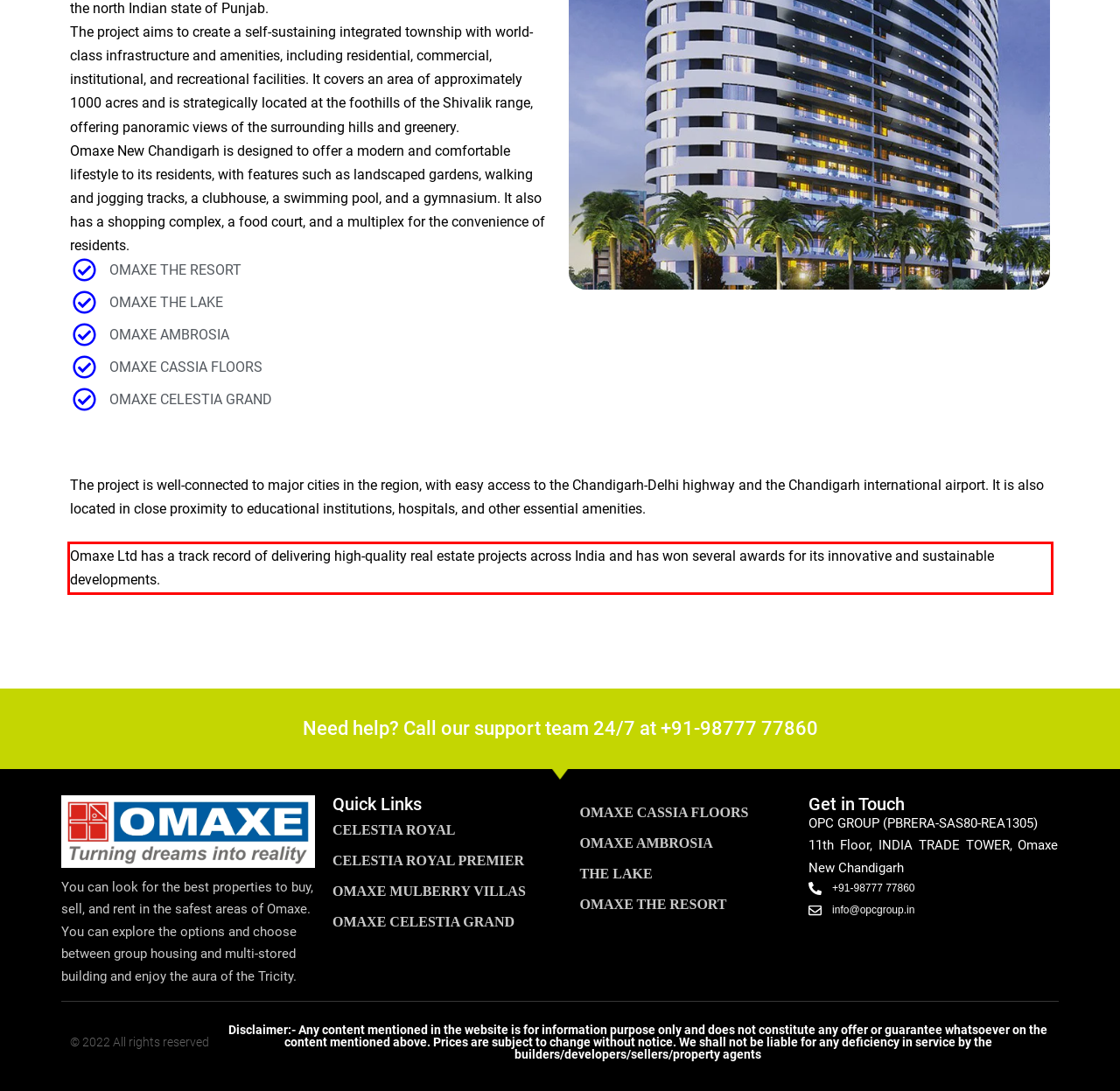Please look at the screenshot provided and find the red bounding box. Extract the text content contained within this bounding box.

Omaxe Ltd has a track record of delivering high-quality real estate projects across India and has won several awards for its innovative and sustainable developments.